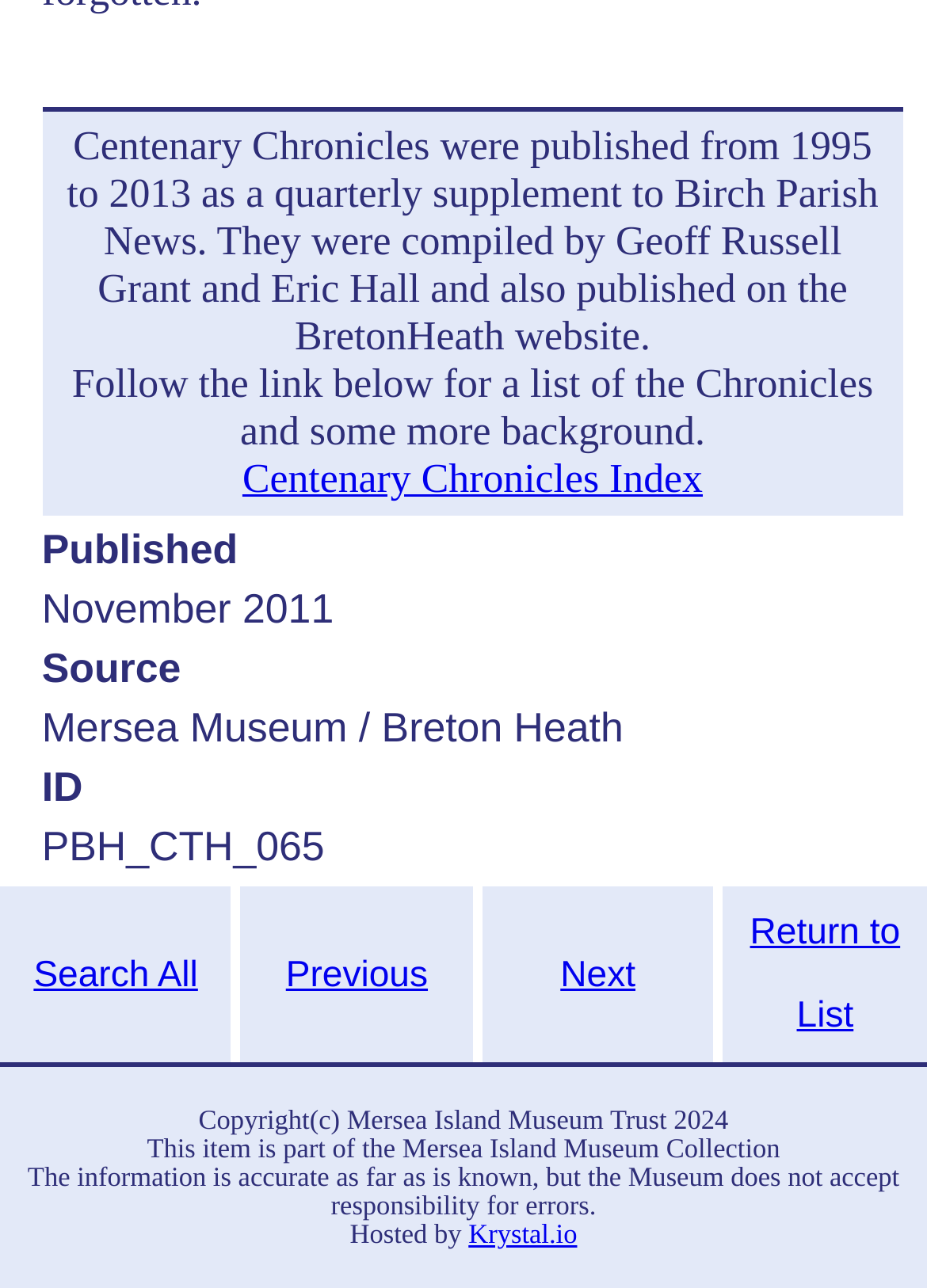What is the title of the Centenary Chronicles?
Look at the image and respond to the question as thoroughly as possible.

The title of the Centenary Chronicles can be found in the link 'Centenary Chronicles Index' which is located at the top of the webpage, with a bounding box of [0.261, 0.355, 0.758, 0.39].